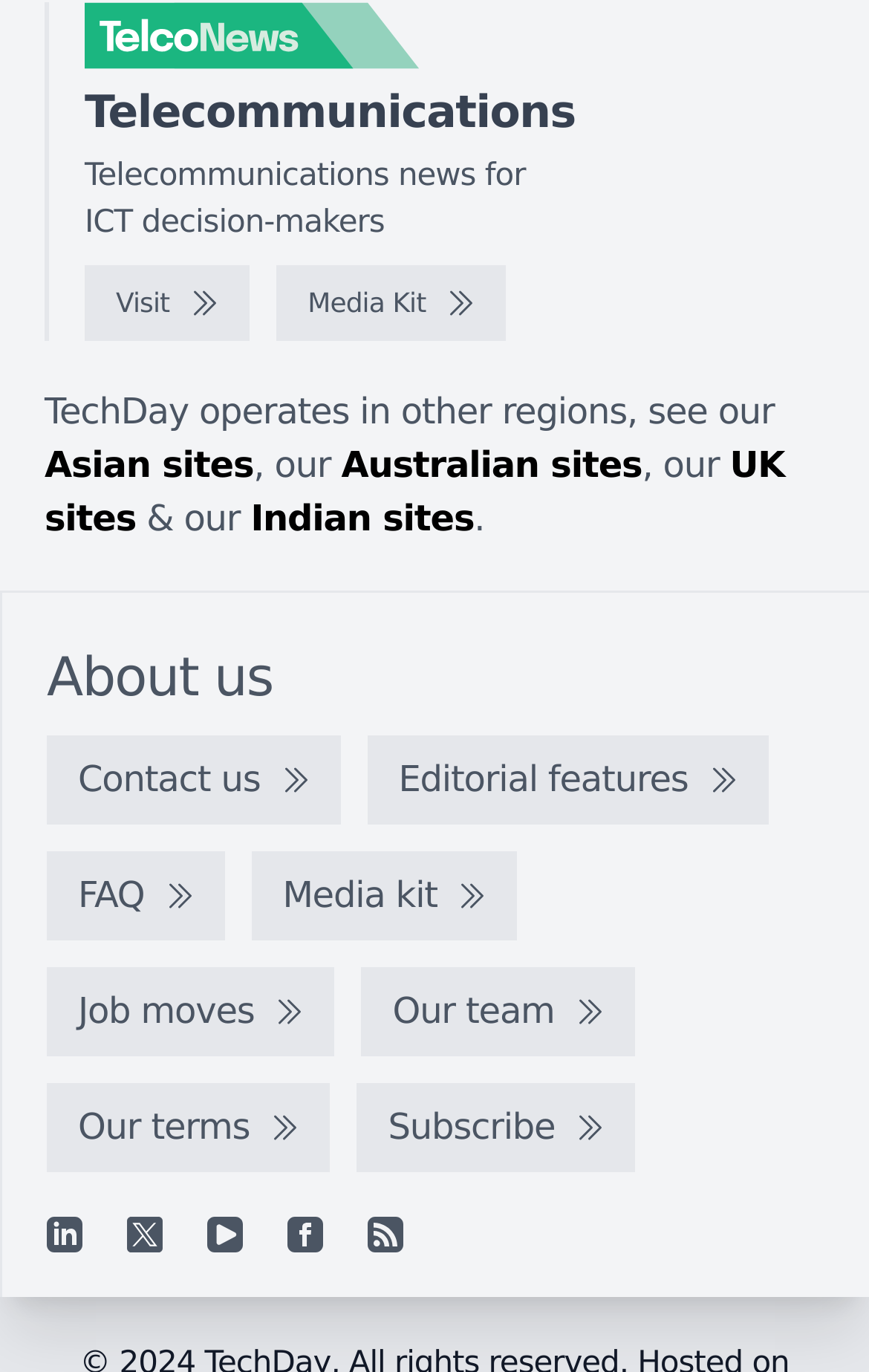What is the topic of 'Editorial features'?
Based on the image, provide a one-word or brief-phrase response.

Telecommunications